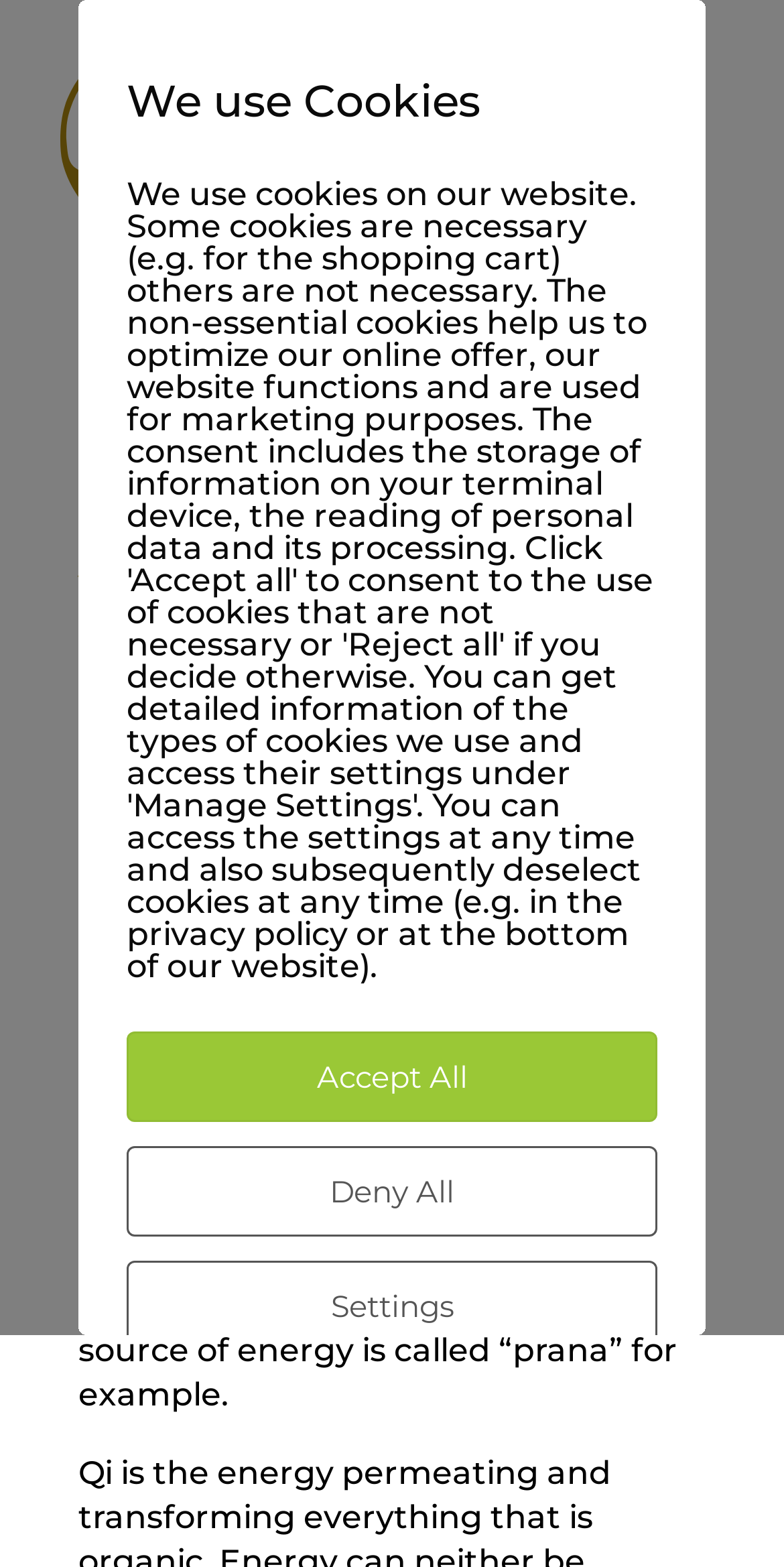Find the bounding box coordinates of the element you need to click on to perform this action: 'View all posts under the category Allgemein'. The coordinates should be represented by four float values between 0 and 1, in the format [left, top, right, bottom].

[0.61, 0.388, 0.823, 0.412]